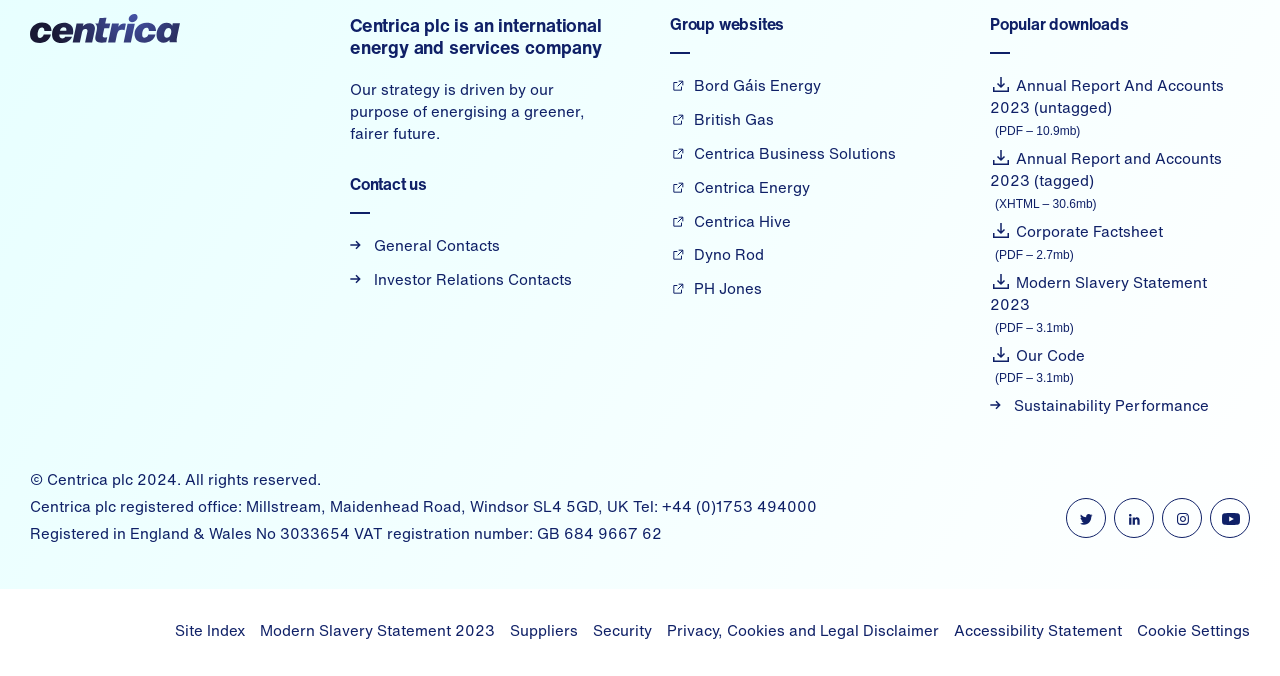What are the different group websites?
Provide an in-depth and detailed answer to the question.

The group websites are listed under the heading 'Group websites' which includes links to Bord Gáis Energy, British Gas, Centrica Business Solutions, Centrica Energy, Centrica Hive, Dyno Rod, and PH Jones.